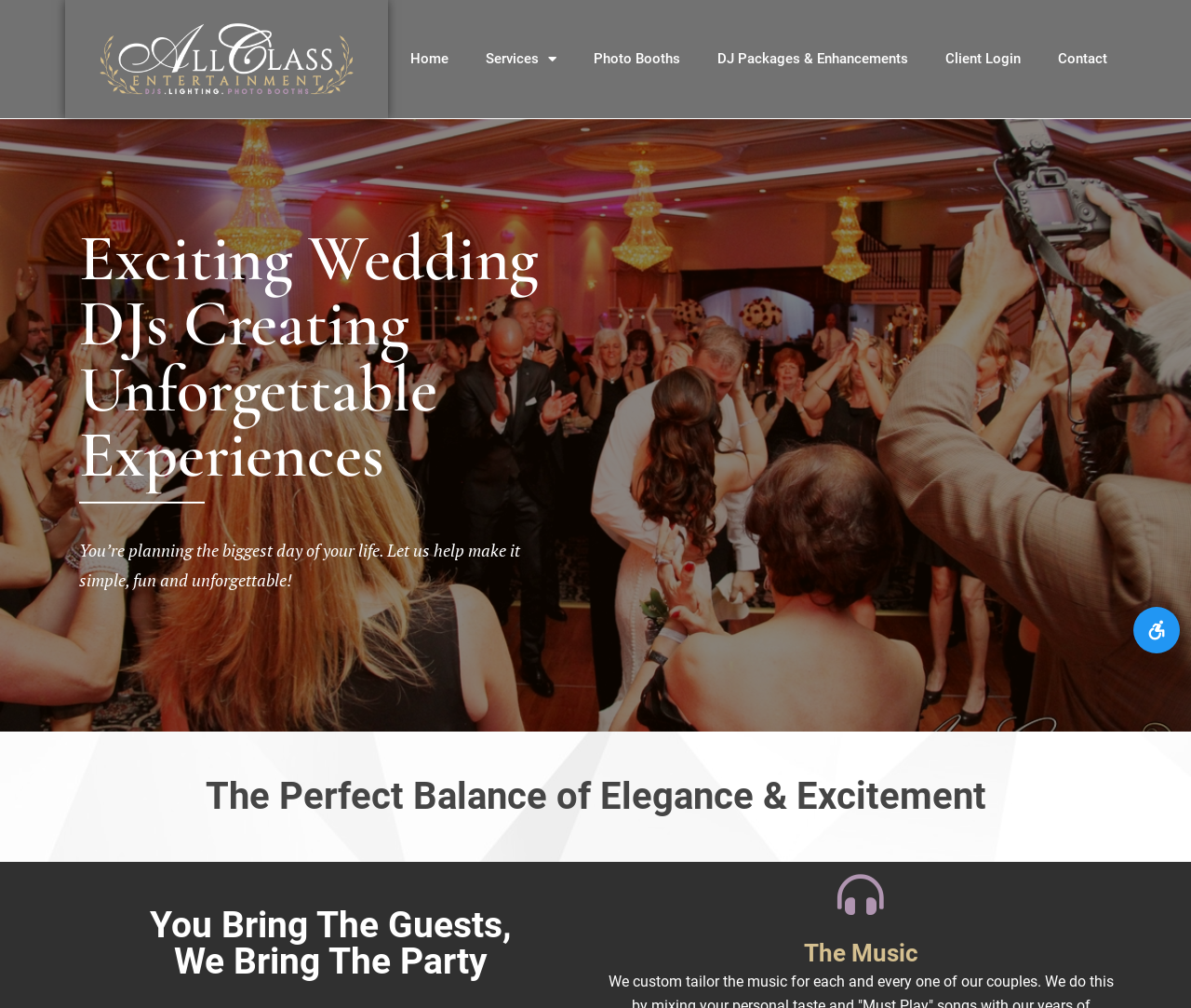What is the focus of the company?
Could you give a comprehensive explanation in response to this question?

The focus of the company can be inferred from the headings and text on the webpage. The headings 'Exciting Wedding DJs Creating Unforgettable Experiences' and 'The Music' suggest that the company specializes in wedding DJs.